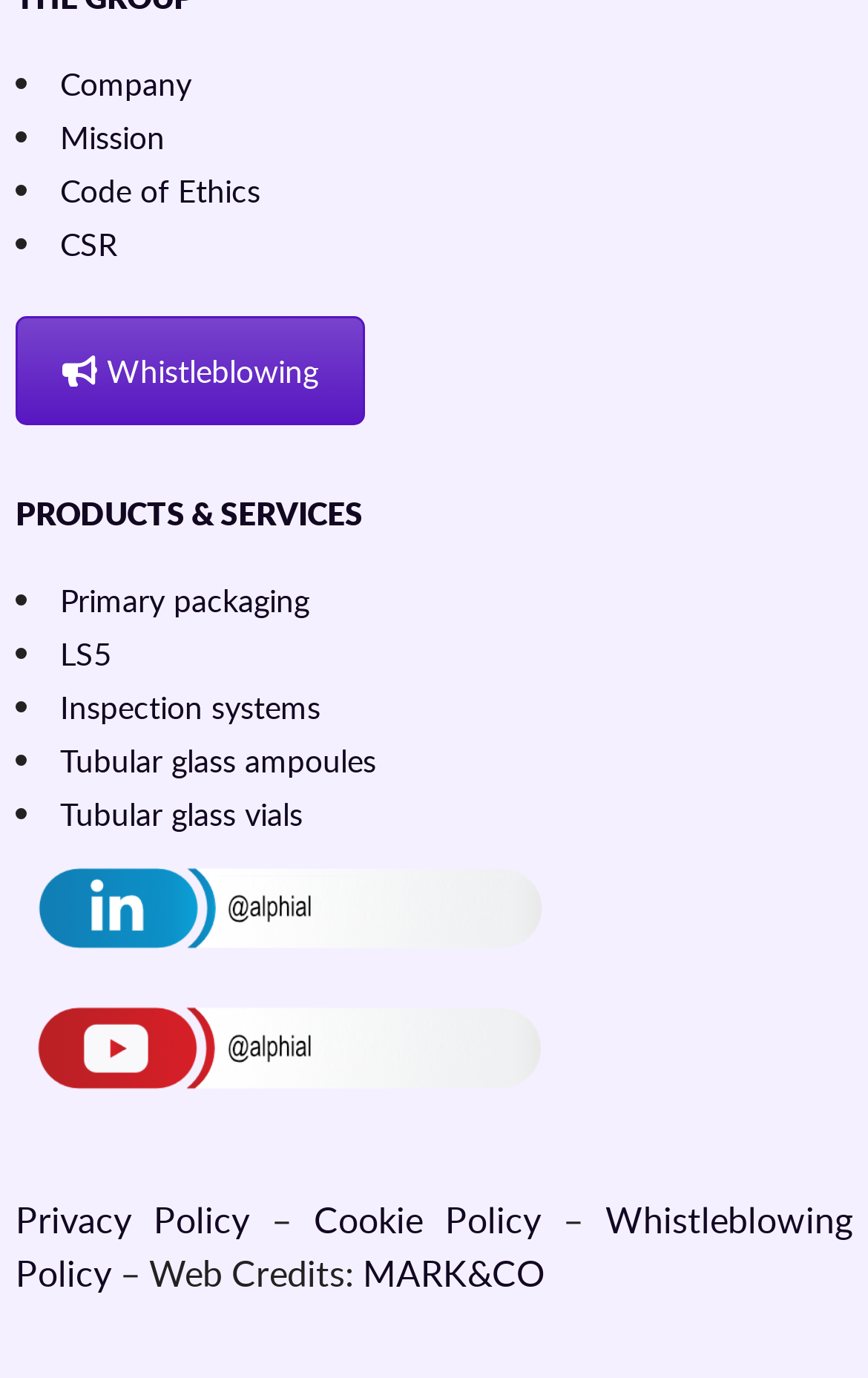Please specify the bounding box coordinates of the clickable region necessary for completing the following instruction: "View Whistleblowing Policy". The coordinates must consist of four float numbers between 0 and 1, i.e., [left, top, right, bottom].

[0.018, 0.868, 0.982, 0.942]